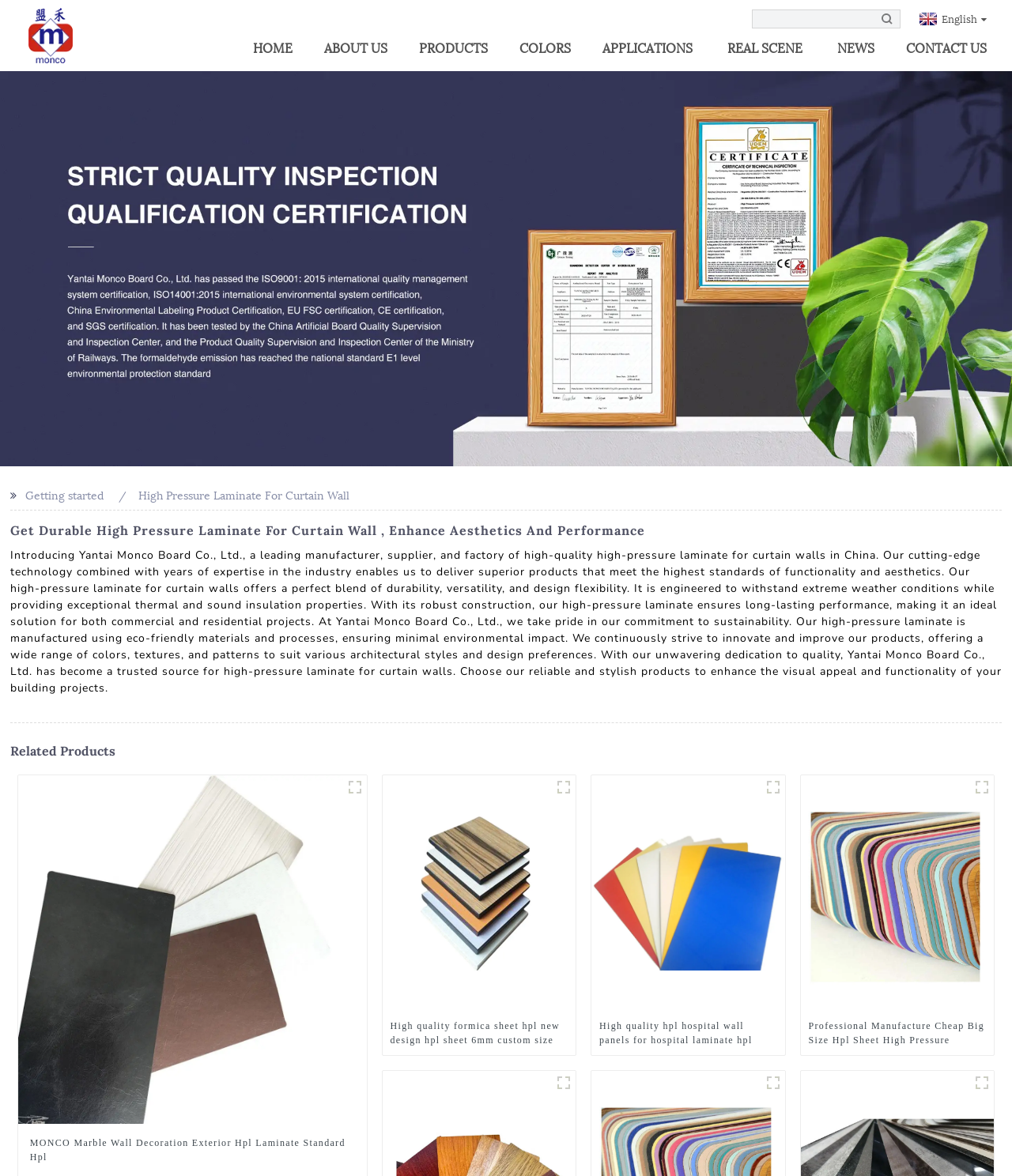Identify and generate the primary title of the webpage.

Get Durable High Pressure Laminate For Curtain Wall , Enhance Aesthetics And Performance